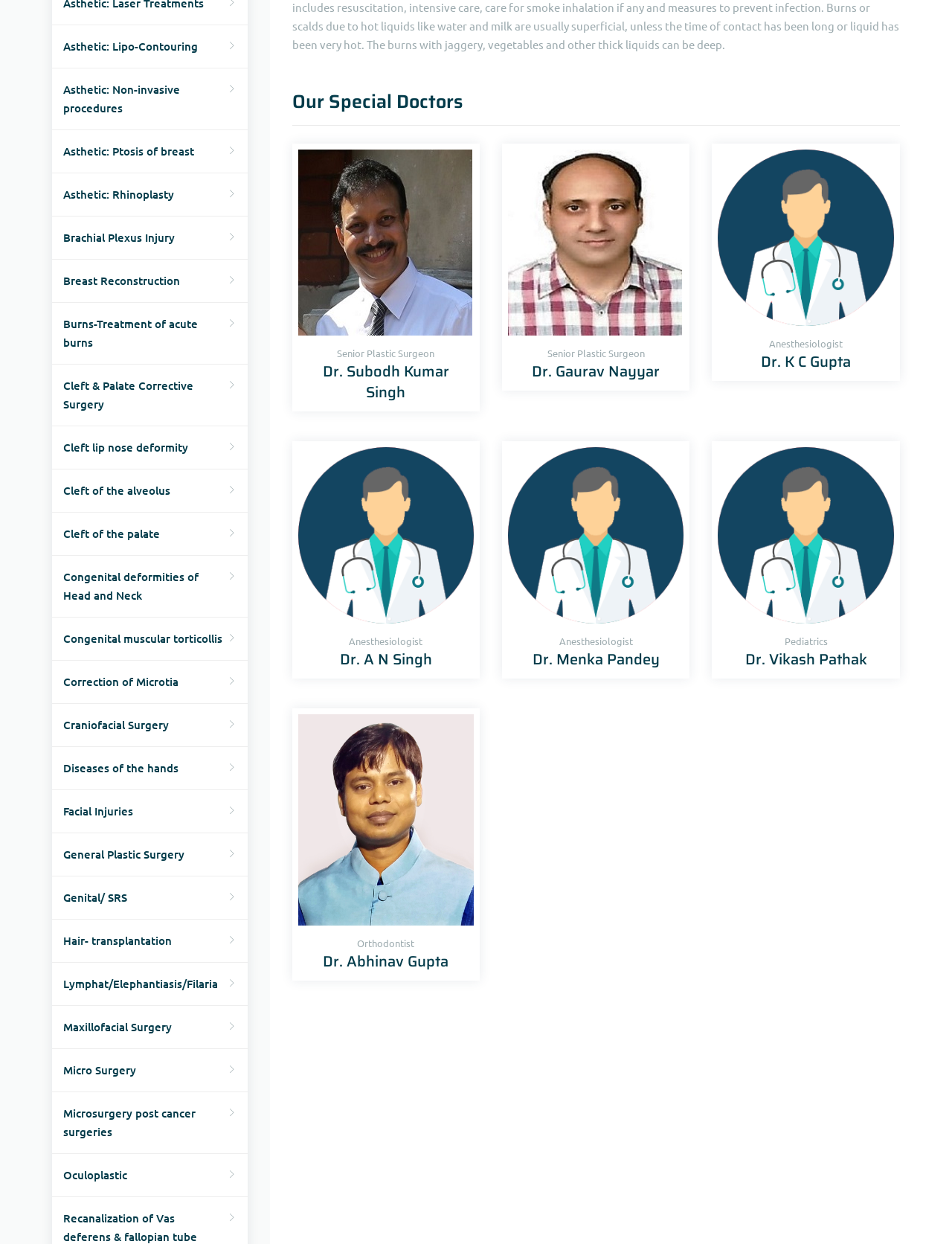Using the information in the image, give a detailed answer to the following question: What type of surgery is mentioned on this webpage?

Based on the links provided on the webpage, it appears that the webpage is related to plastic surgery. The links mention various types of plastic surgery procedures, such as lipo-contouring, rhinoplasty, and breast reconstruction.